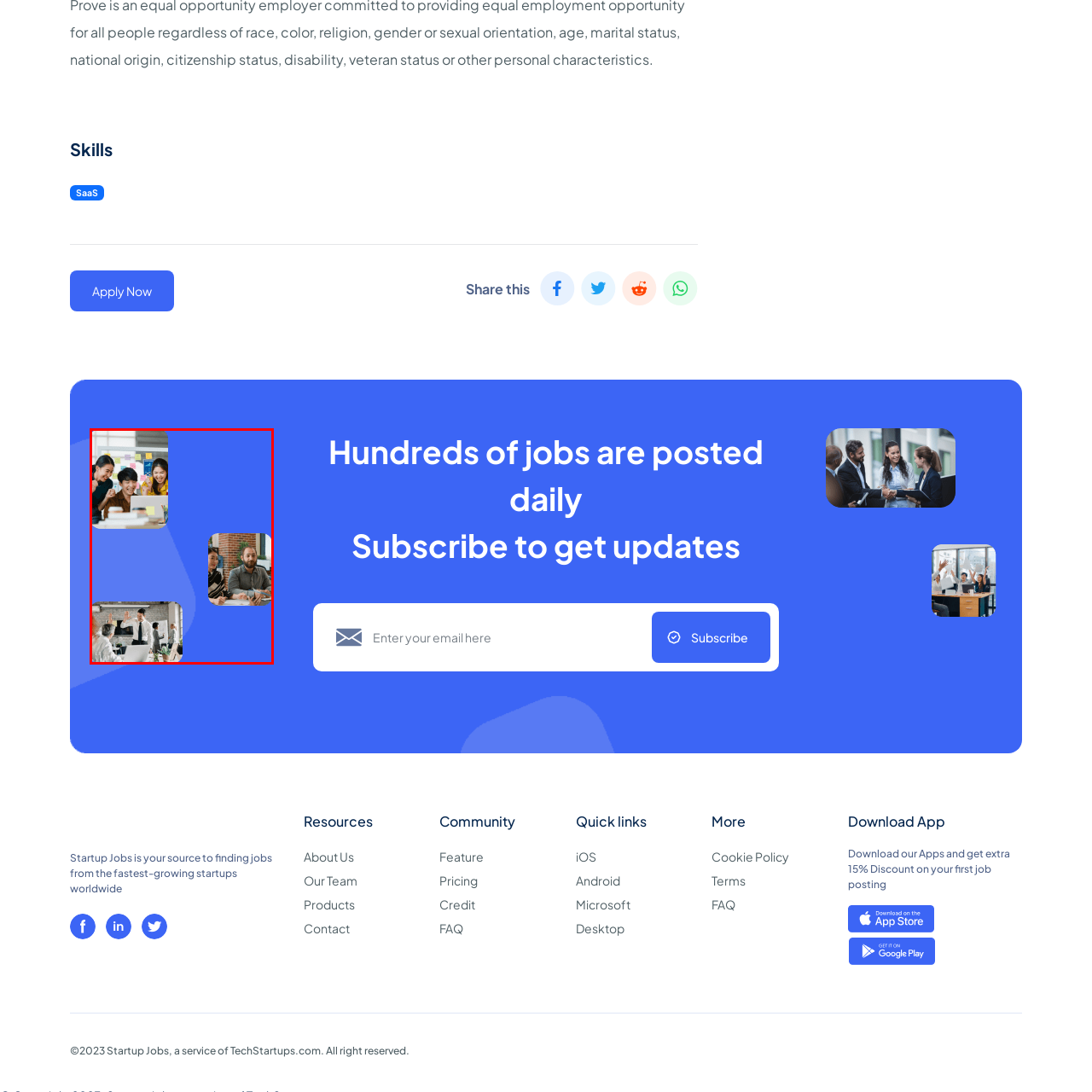Review the part of the image encased in the red box and give an elaborate answer to the question posed: Is the atmosphere in the top left scene energetic?

The expressions of the three individuals in the top left scene reflect excitement and creativity, indicating an energetic atmosphere conducive to innovative ideas and teamwork.